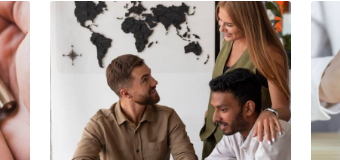Refer to the image and answer the question with as much detail as possible: What is symbolized by the large wall map?

The caption explains that the large, stylized wall map of the world behind the professionals symbolizes a global perspective and an international approach to business, indicating that the company or organization is focused on global markets or has a global workforce.